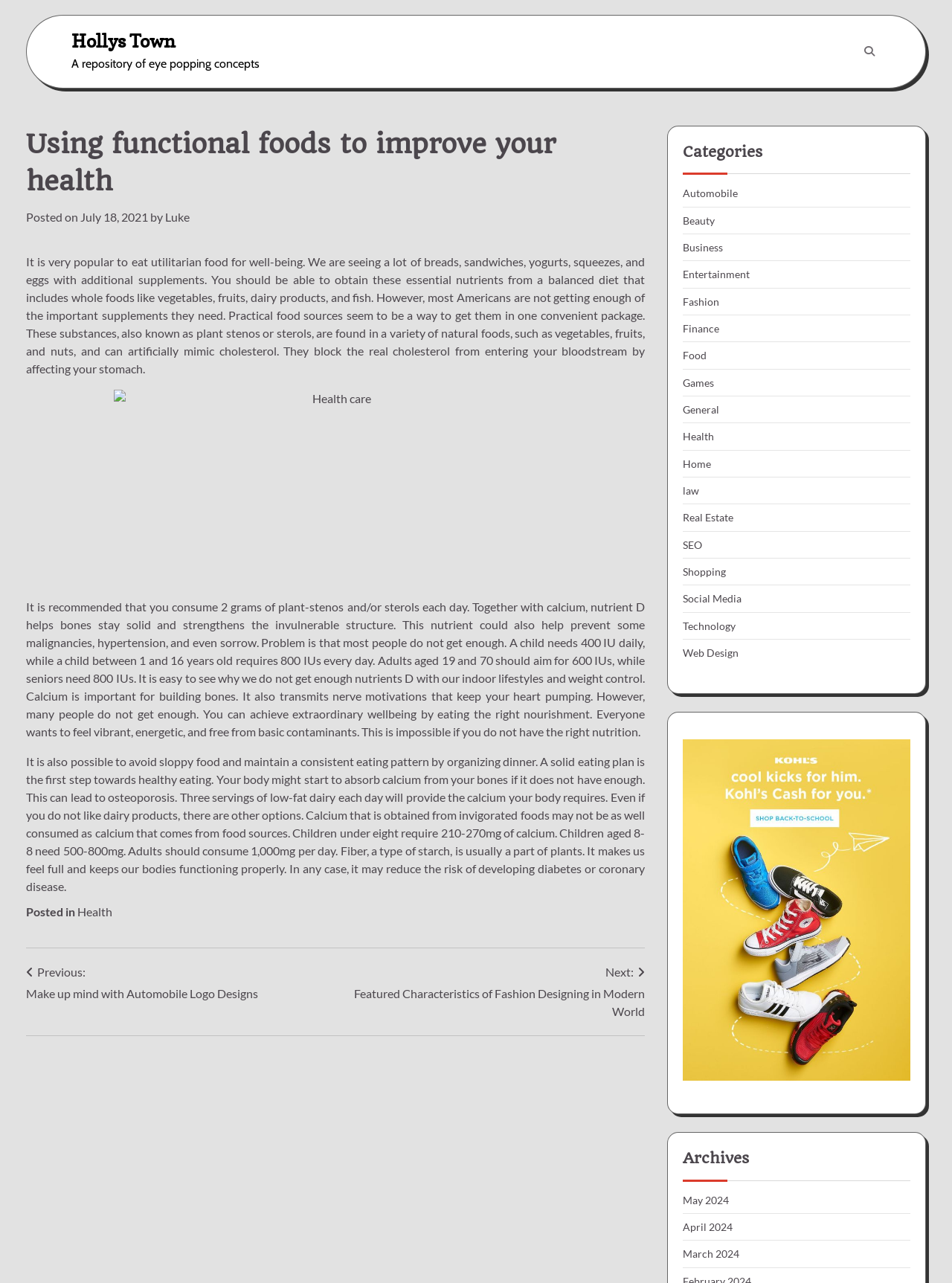Reply to the question below using a single word or brief phrase:
How many categories are listed on the webpage?

18